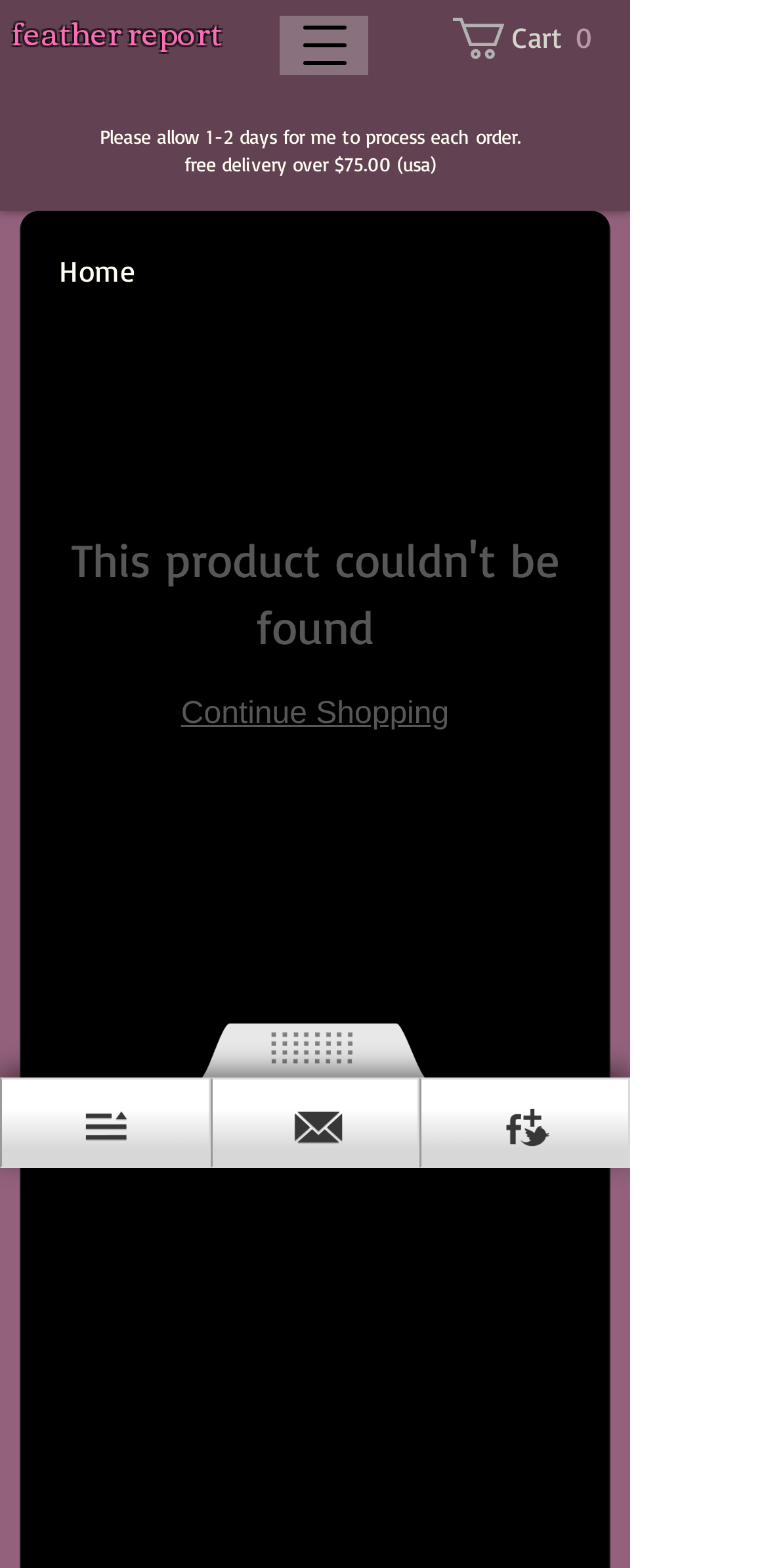Create an elaborate caption for the webpage.

The webpage is a product page with a navigation menu button located at the top left corner, which can be opened to reveal more options. To the right of the navigation button, there is a text "feather report" displayed prominently. 

On the top right side, there is a link to the cart, which currently has 0 items, accompanied by an icon represented by an SVG element. 

Below the cart link, there is a short paragraph of text that informs customers to allow 1-2 days for order processing. 

Further down, there is another text that announces free delivery for orders over $75.00 within the USA. 

On the left side of the page, there are two links: "Home" and "Continue Shopping", which are likely part of the main navigation. 

At the bottom of the page, there is an isolated link with no accompanying text.